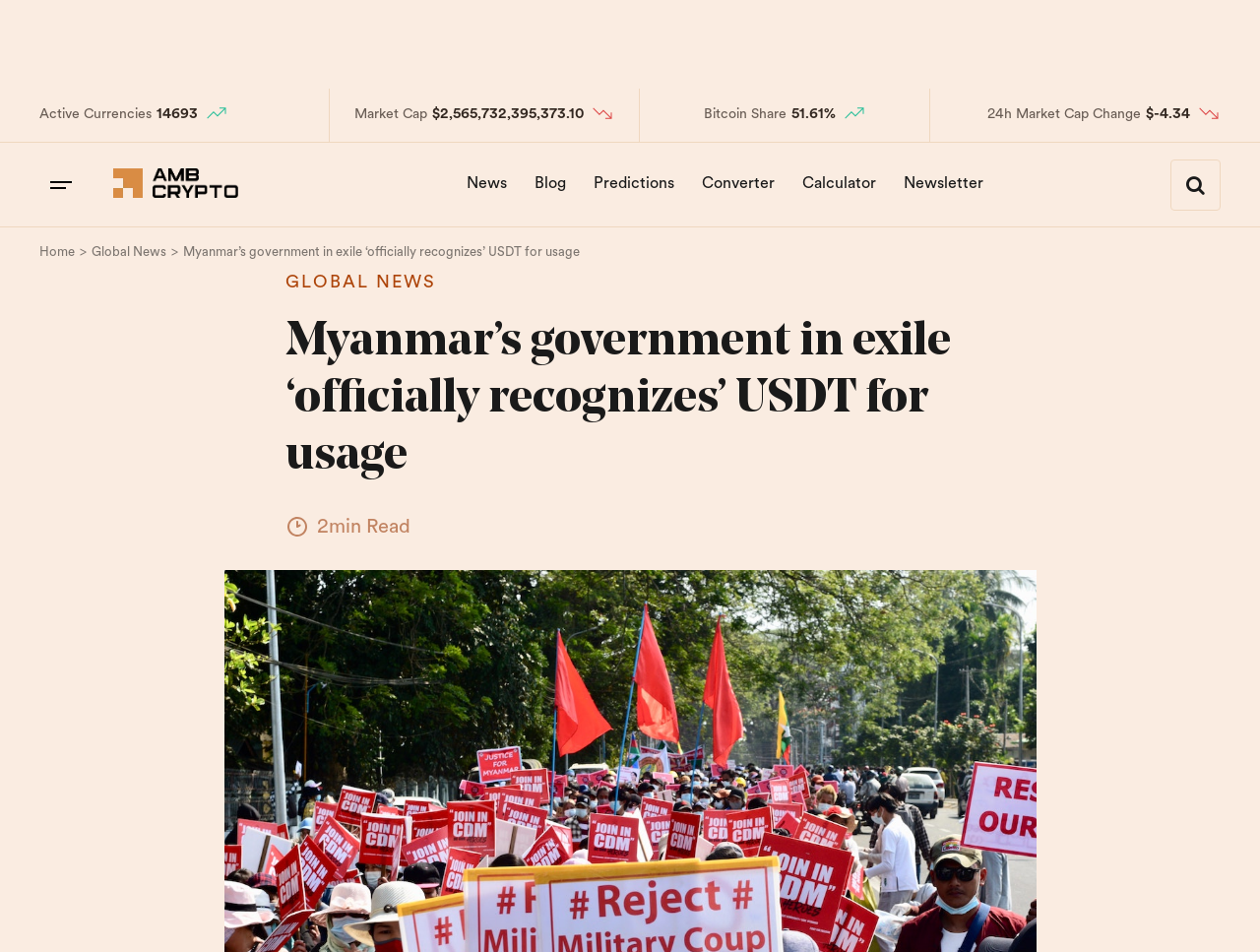Please identify the primary heading of the webpage and give its text content.

Myanmar’s government in exile ‘officially recognizes’ USDT for usage